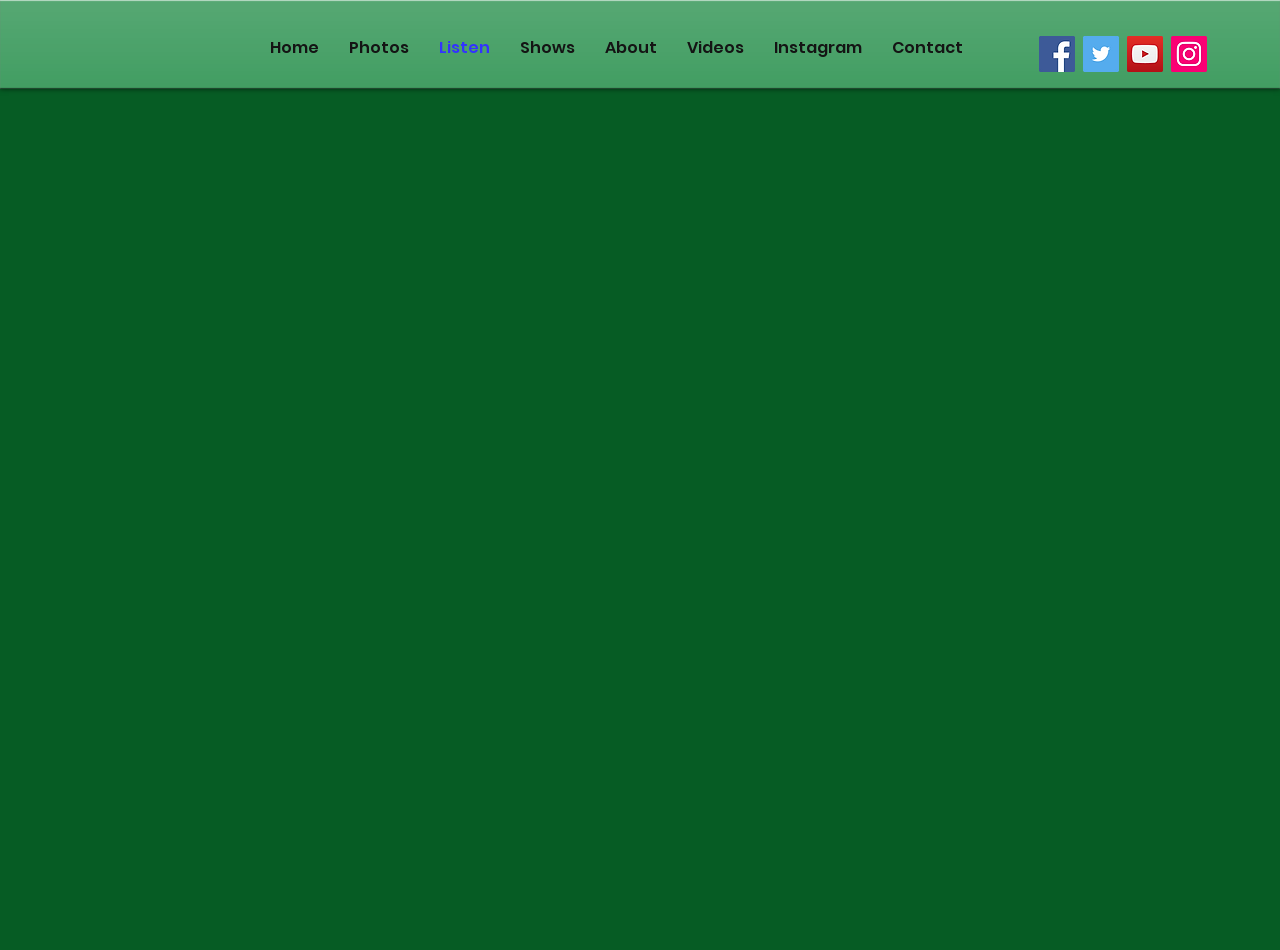Please find the bounding box coordinates for the clickable element needed to perform this instruction: "Check Instagram Social Icon".

[0.915, 0.038, 0.943, 0.076]